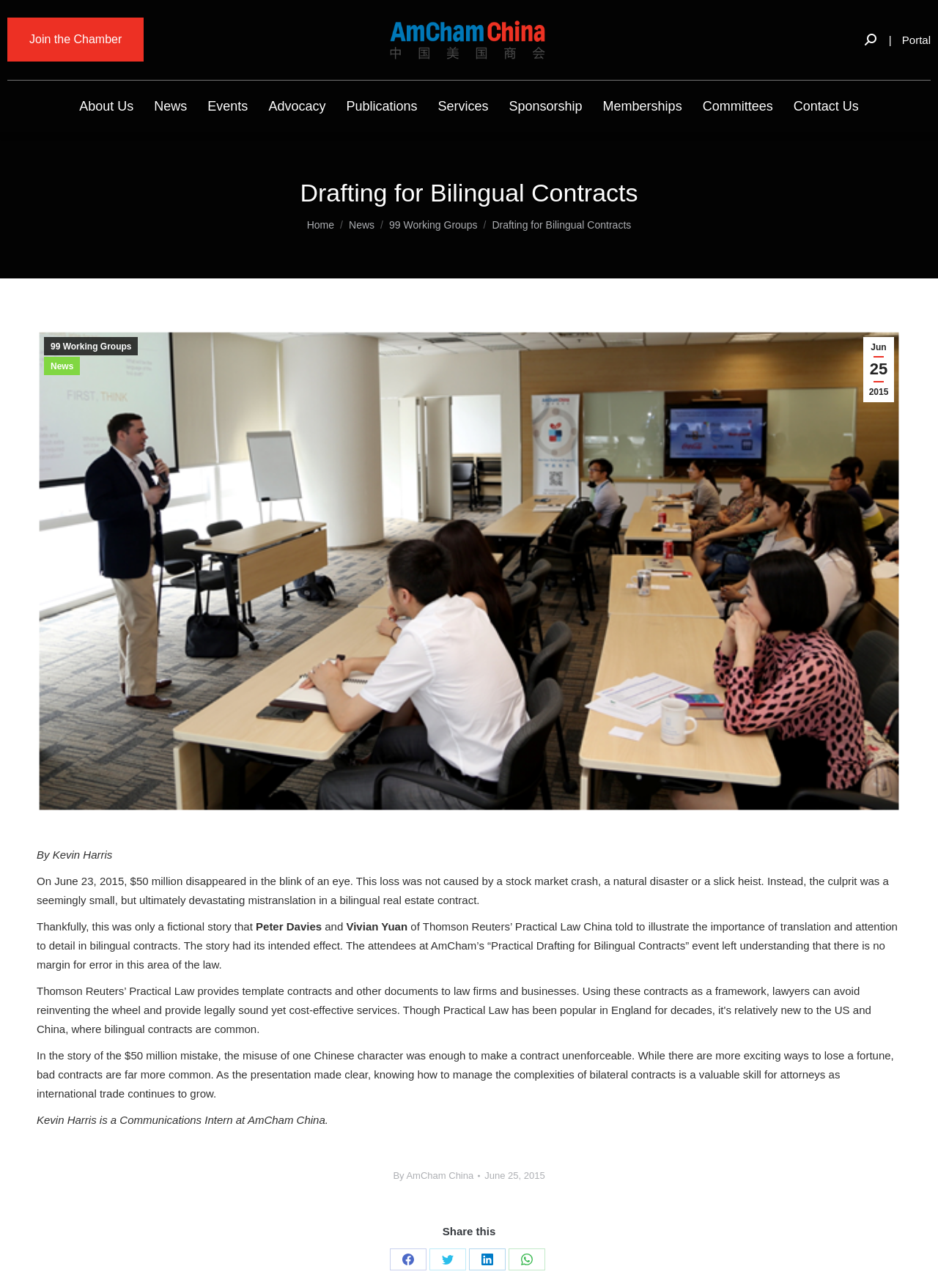Please determine the bounding box coordinates of the section I need to click to accomplish this instruction: "Go to the 'News' page".

[0.153, 0.063, 0.21, 0.102]